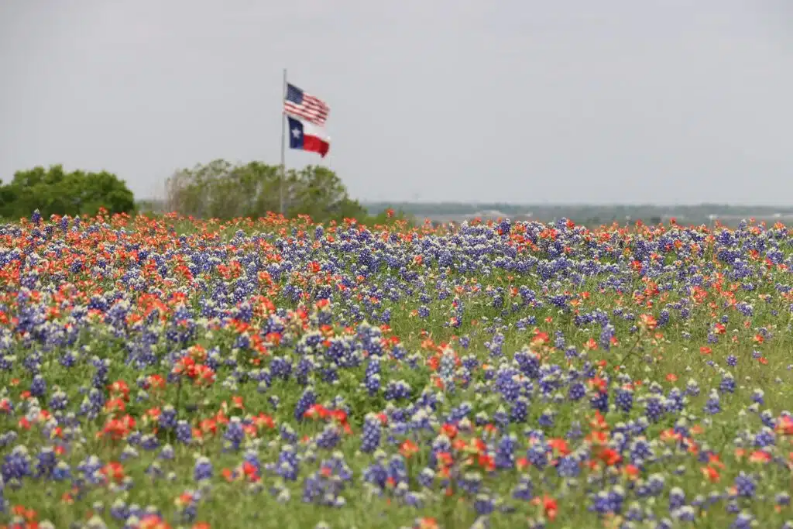How many flags are standing in the background?
Using the image, give a concise answer in the form of a single word or short phrase.

two